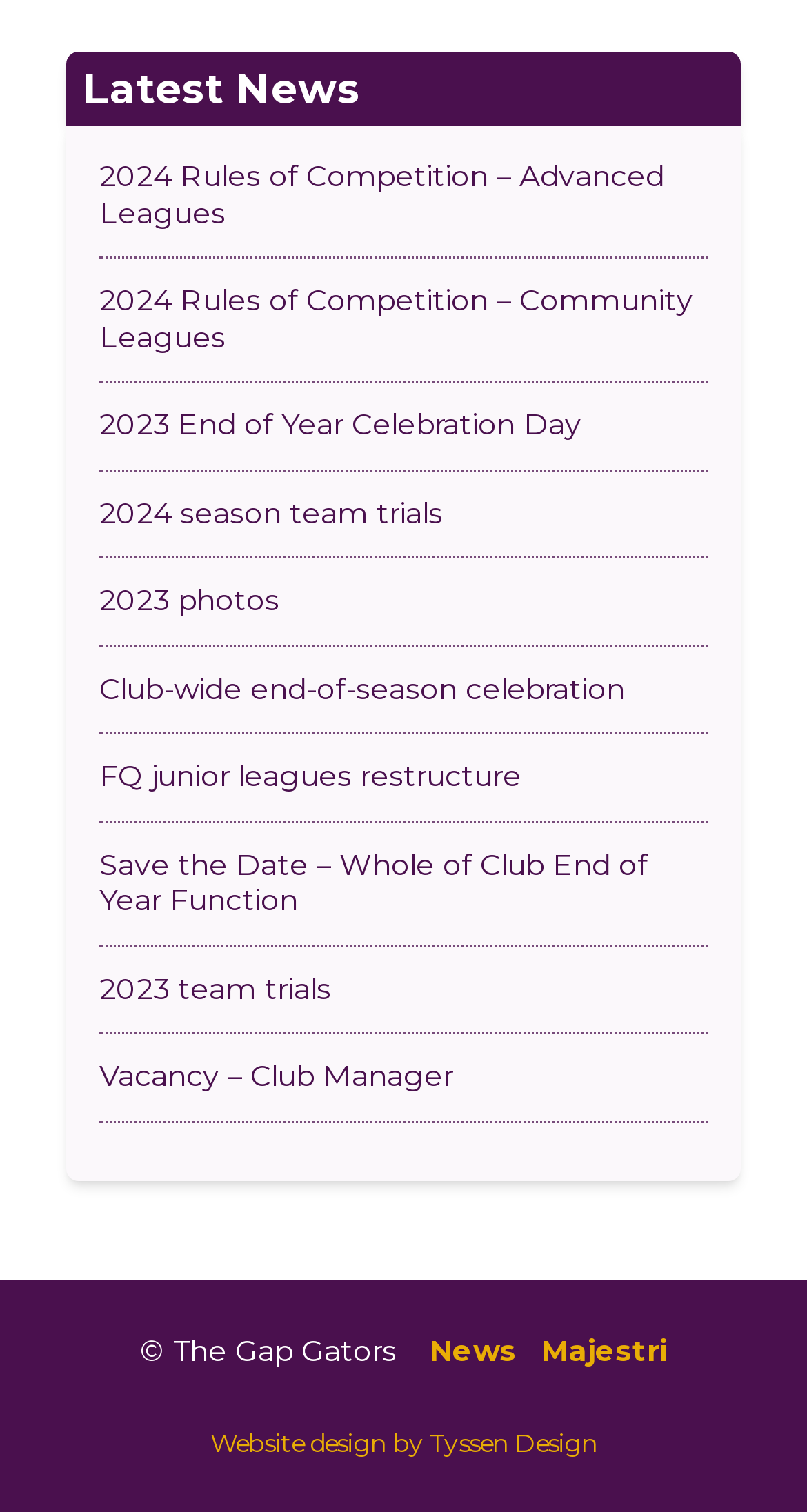Answer with a single word or phrase: 
What is the name of the company that designed the website?

Tyssen Design